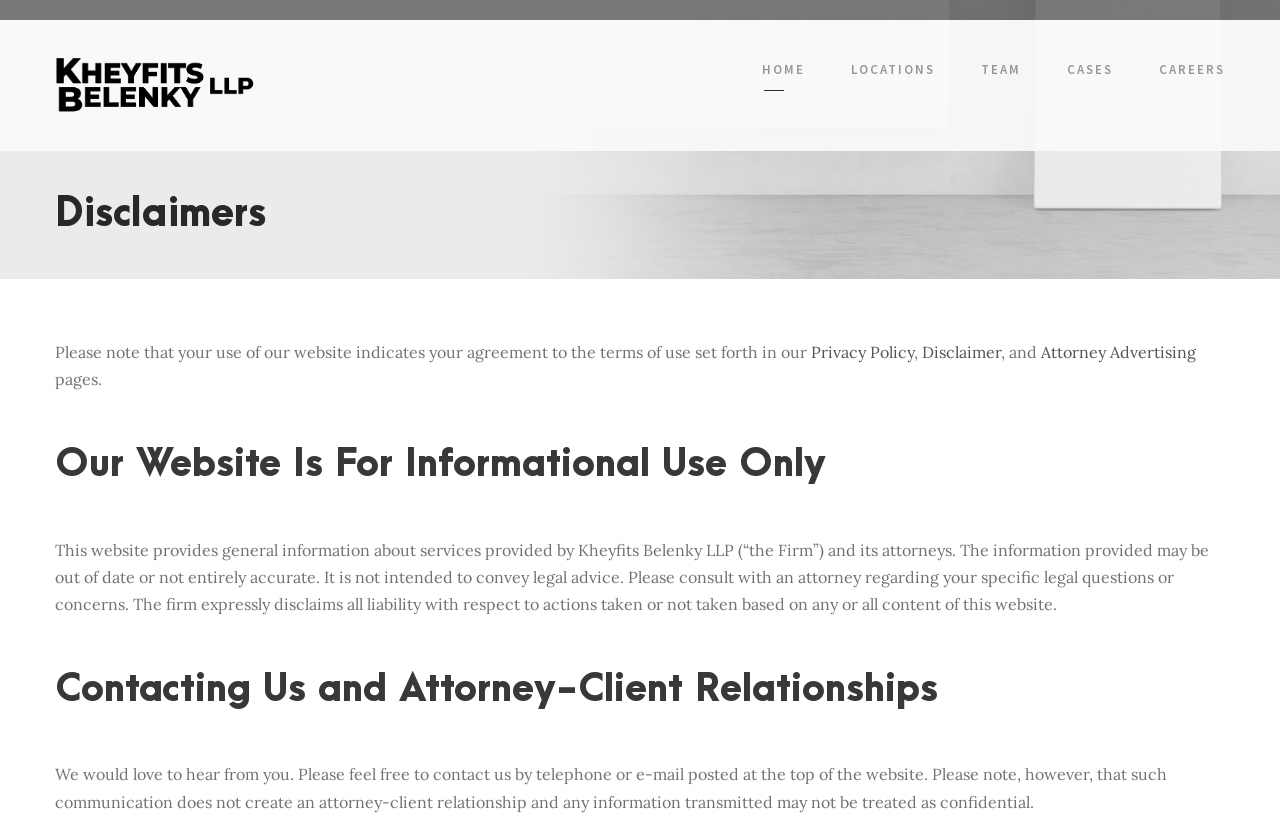Locate the bounding box of the UI element described by: "Locations" in the given webpage screenshot.

[0.665, 0.071, 0.73, 0.109]